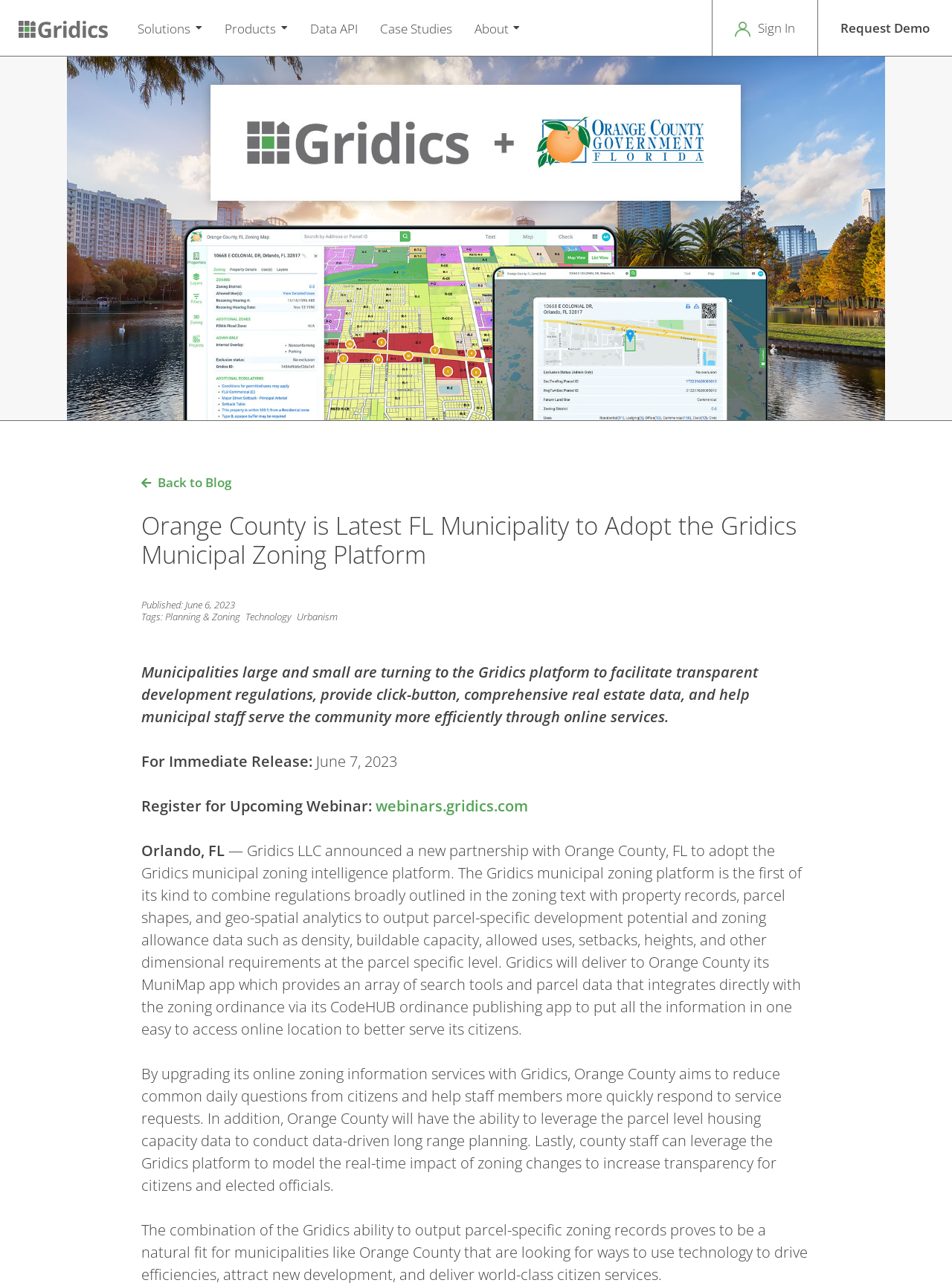Indicate the bounding box coordinates of the clickable region to achieve the following instruction: "Click on the 'Velkommen' link."

None